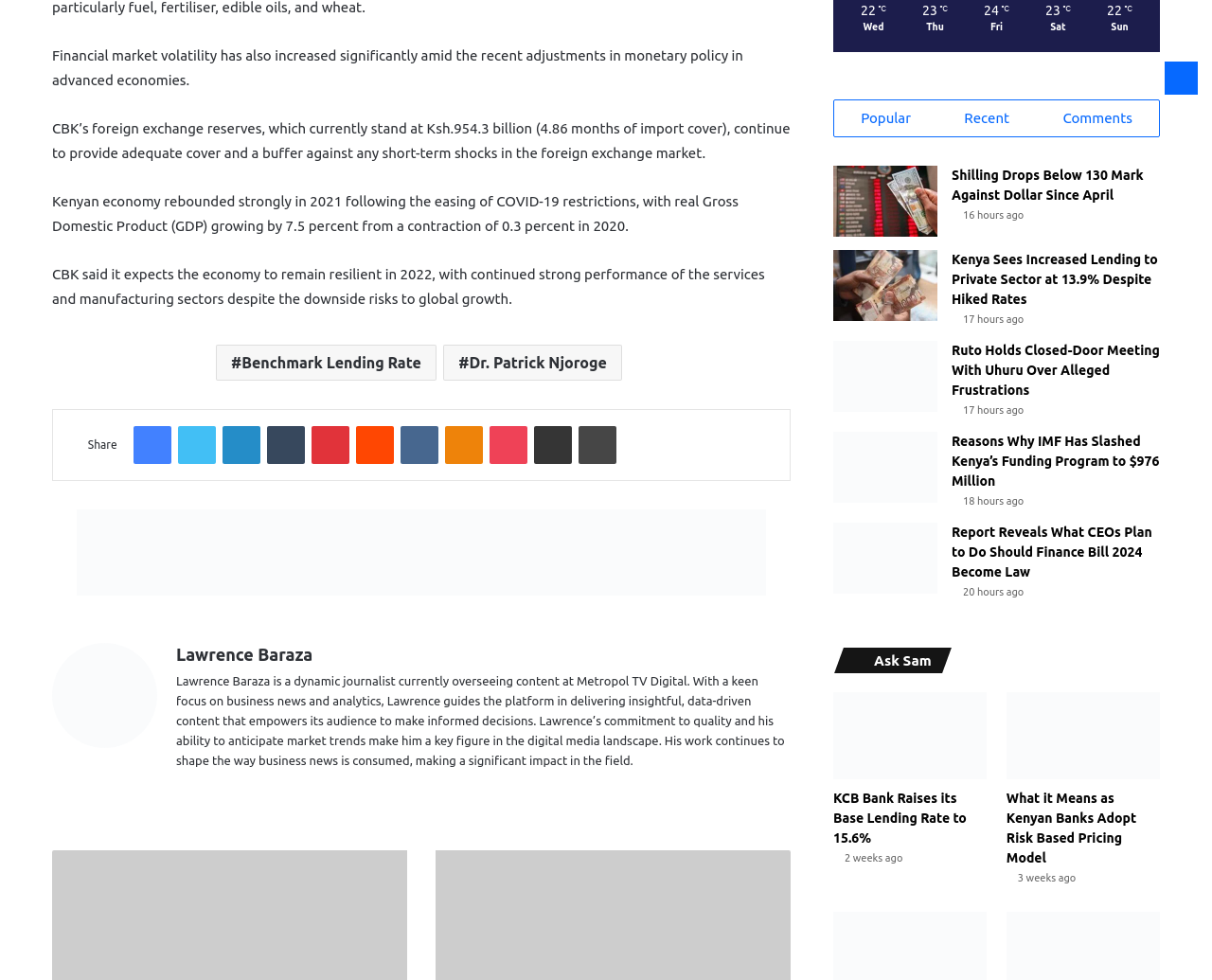Provide a brief response in the form of a single word or phrase:
Who is the author of the article about Lawrence Baraza?

Not specified